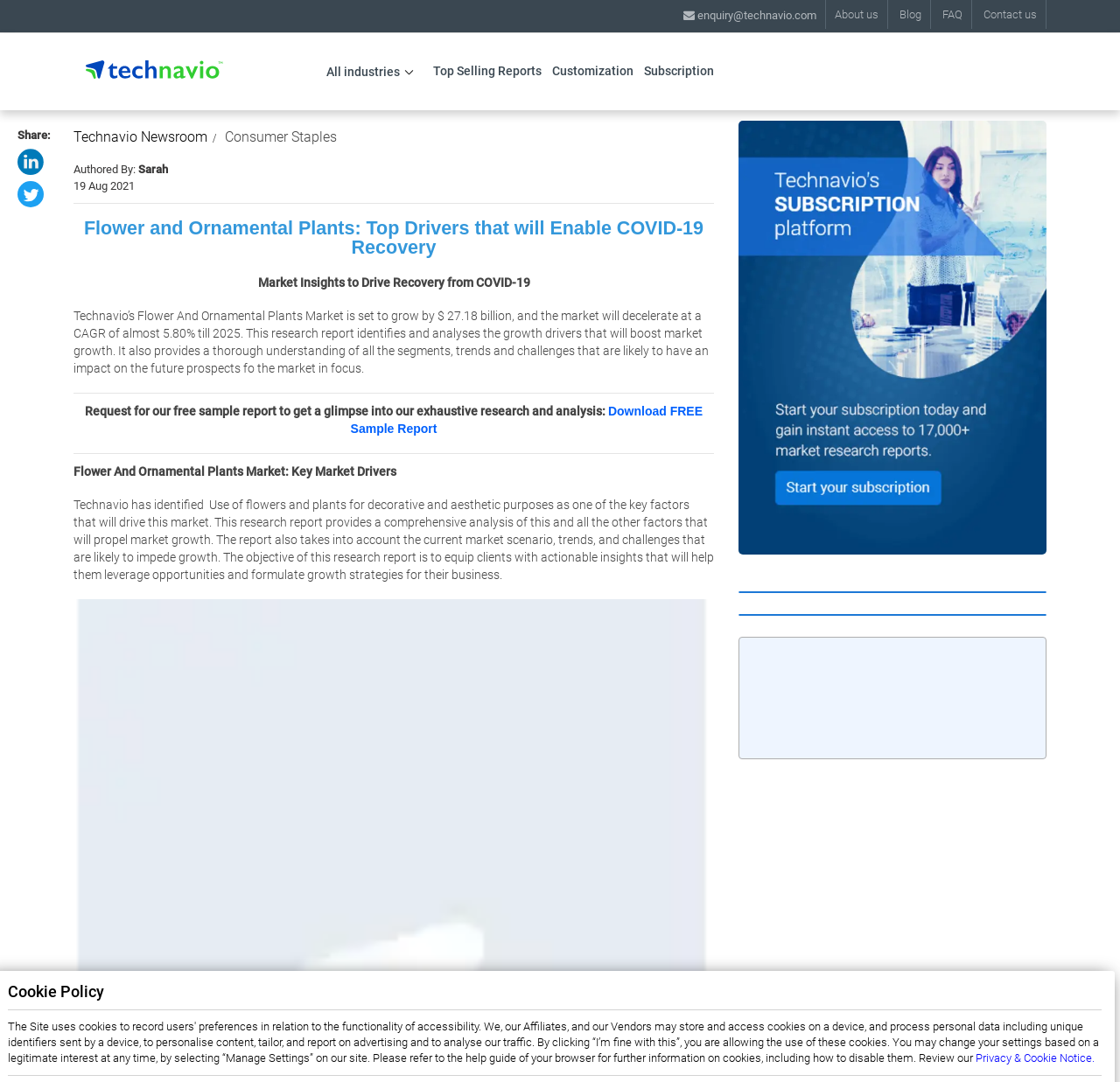Locate the bounding box coordinates of the element to click to perform the following action: 'Download FREE Sample Report'. The coordinates should be given as four float values between 0 and 1, in the form of [left, top, right, bottom].

[0.313, 0.374, 0.627, 0.403]